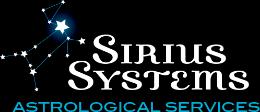What is the theme of the constellation graphic?
Please respond to the question with a detailed and well-explained answer.

The constellation graphic is themed around astrology, symbolizing celestial guidance and the connection to astrological practices, which is in line with the service's focus on providing astrological insights and interpretations.